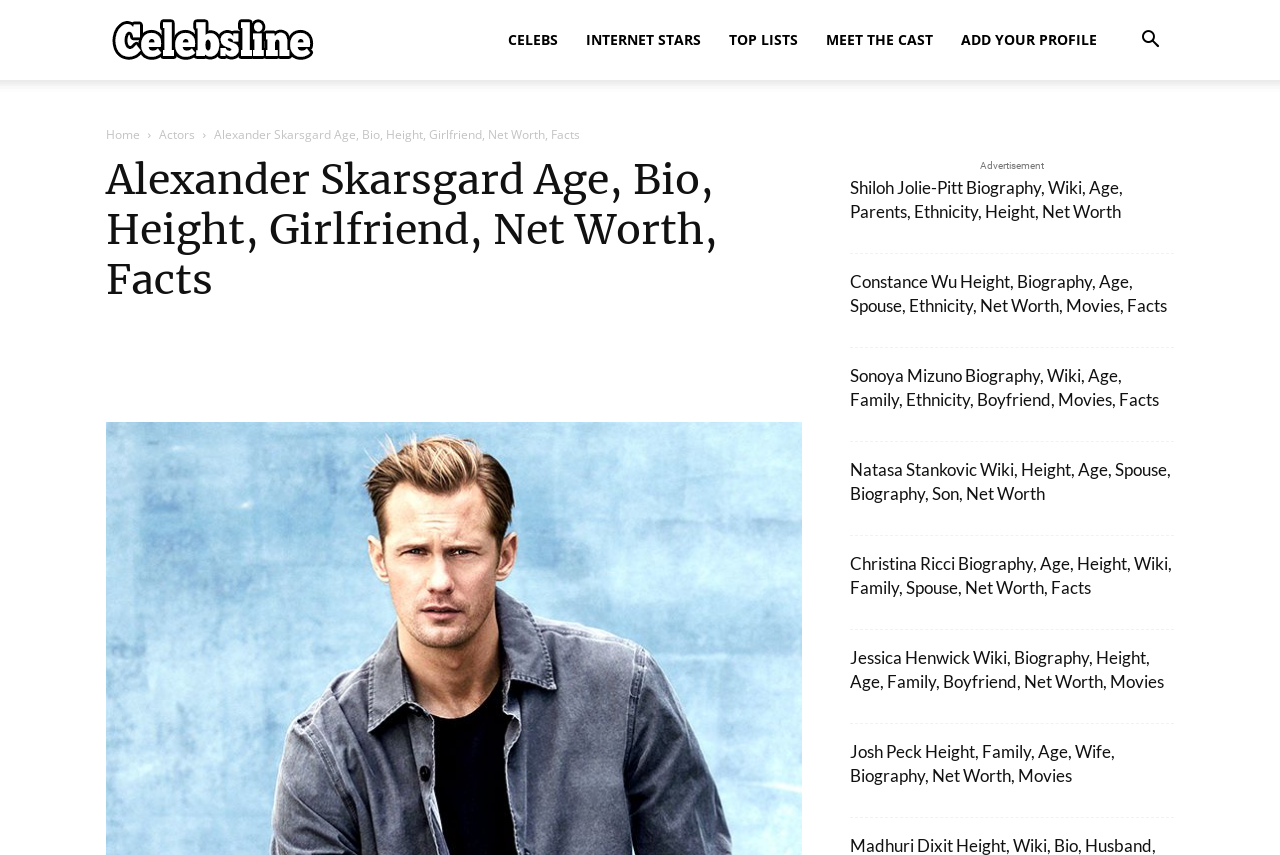Extract the text of the main heading from the webpage.

Alexander Skarsgard Age, Bio, Height, Girlfriend, Net Worth, Facts